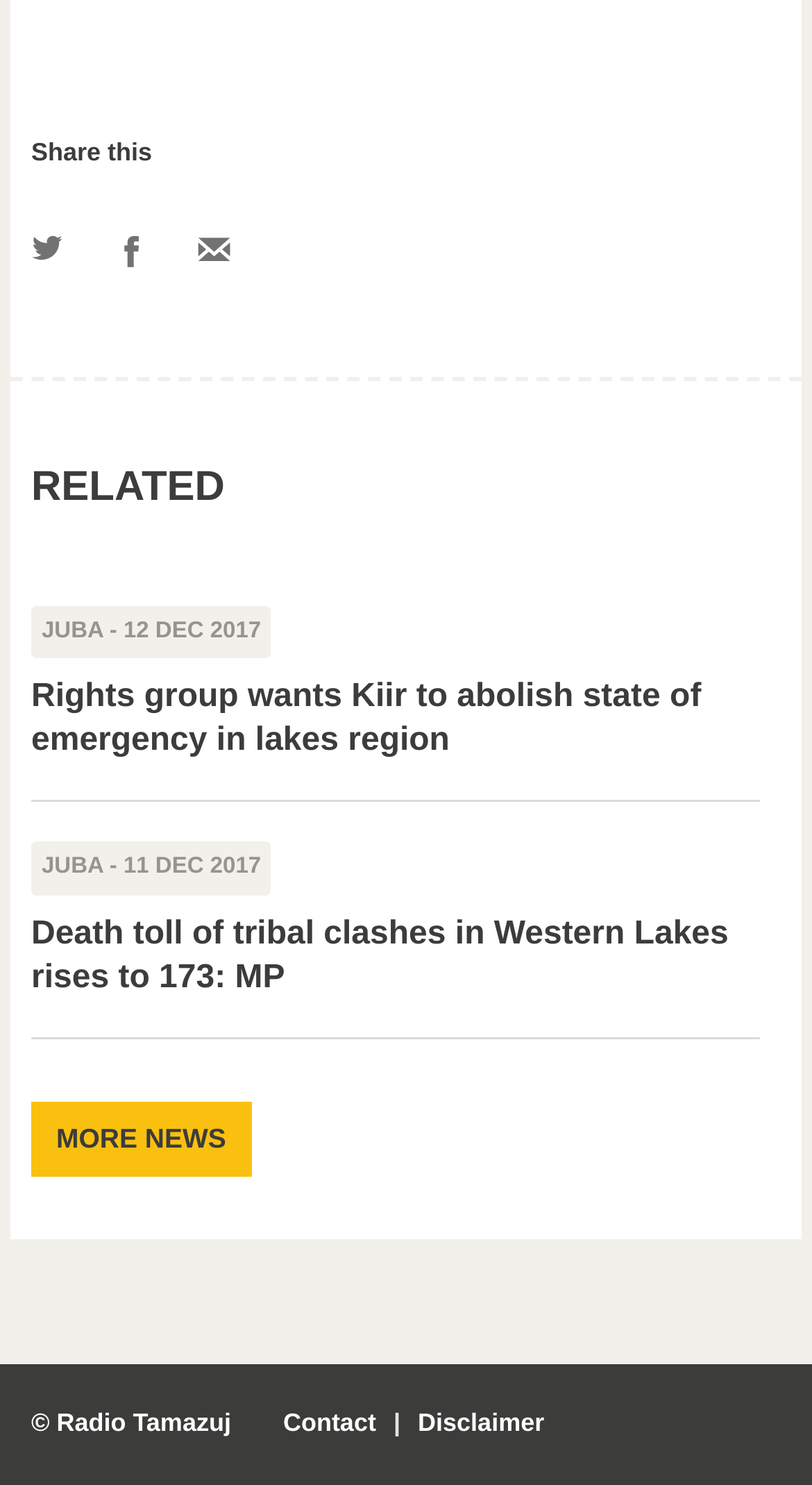What is the name of the website?
Please give a detailed and elaborate answer to the question based on the image.

I found the copyright information at the bottom of the webpage, which mentions '© Radio Tamazuj'. This suggests that Radio Tamazuj is the name of the website.